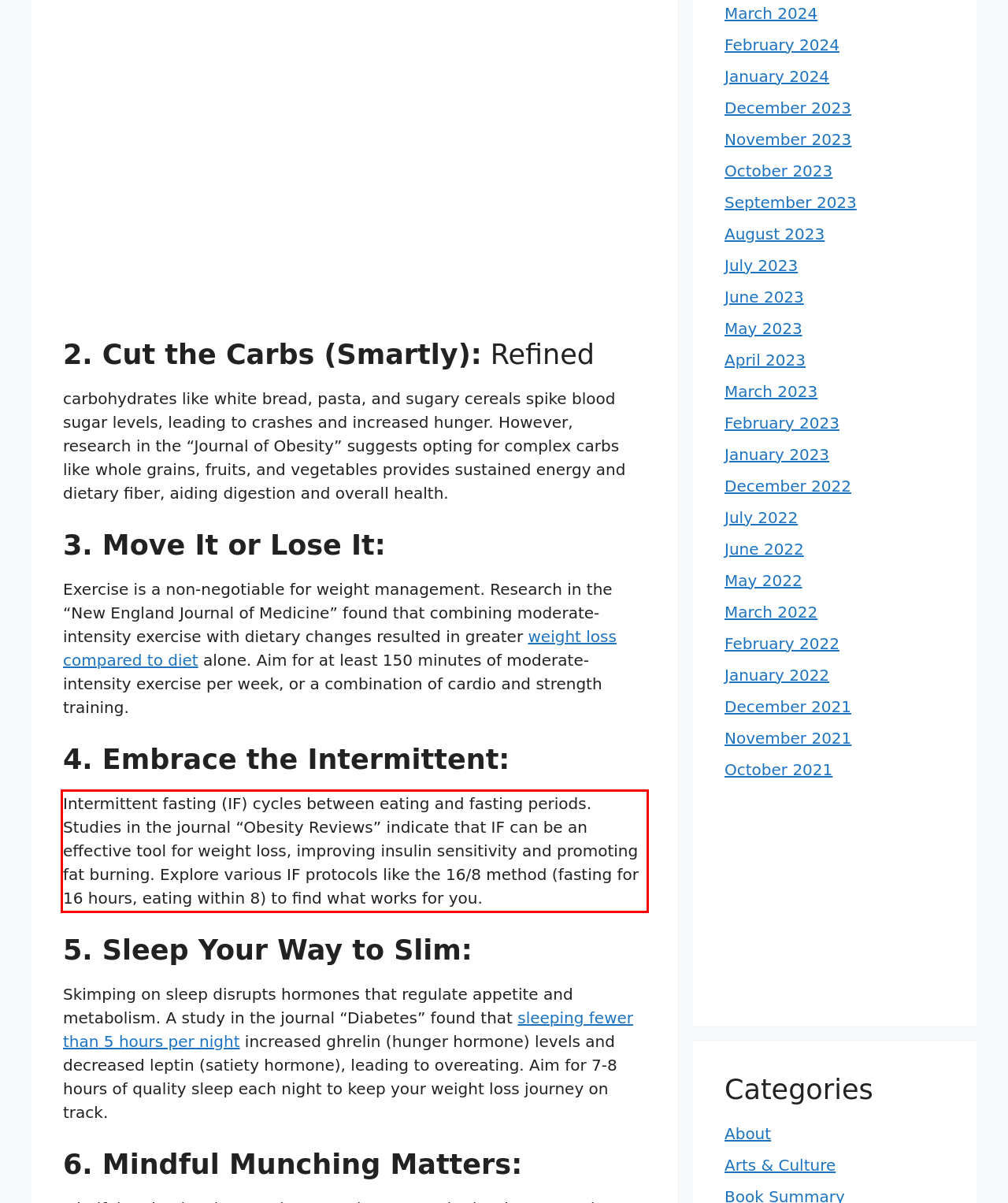Given a screenshot of a webpage with a red bounding box, please identify and retrieve the text inside the red rectangle.

Intermittent fasting (IF) cycles between eating and fasting periods. Studies in the journal “Obesity Reviews” indicate that IF can be an effective tool for weight loss, improving insulin sensitivity and promoting fat burning. Explore various IF protocols like the 16/8 method (fasting for 16 hours, eating within 8) to find what works for you.